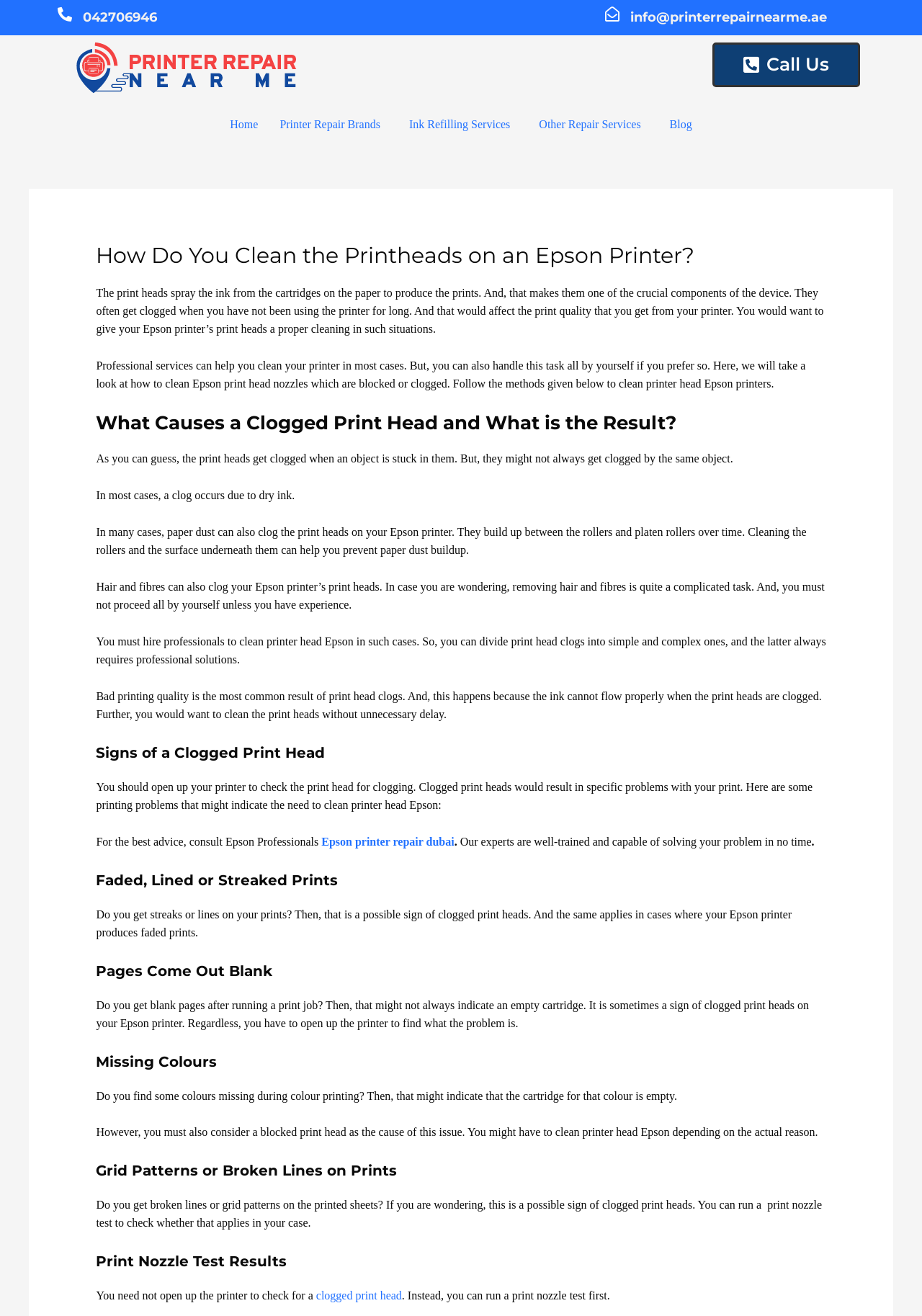What can indicate the need to clean printer head Epson?
Using the image as a reference, answer the question in detail.

The webpage states that streaks or lines on prints, faded prints, blank pages, missing colours, and grid patterns or broken lines on prints can indicate the need to clean printer head Epson.